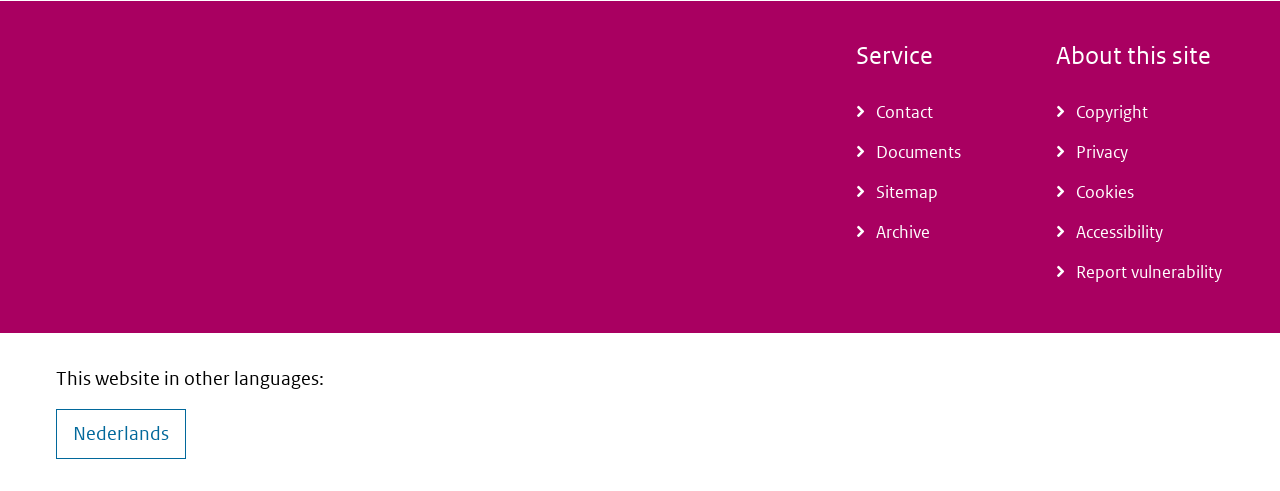How many links are under 'About this site'?
Look at the image and respond with a single word or a short phrase.

6